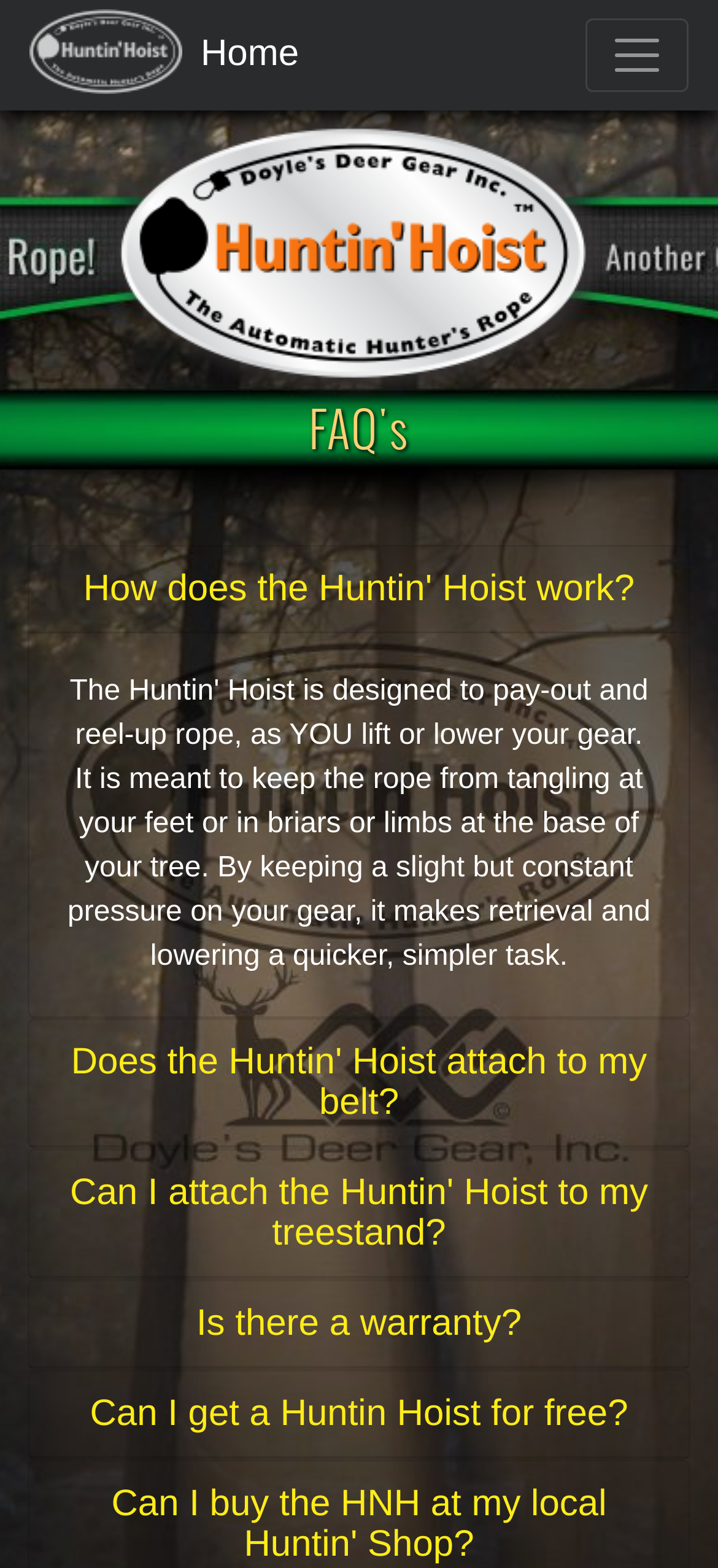Locate the bounding box coordinates of the UI element described by: "Is there a warranty?". The bounding box coordinates should consist of four float numbers between 0 and 1, i.e., [left, top, right, bottom].

[0.273, 0.831, 0.727, 0.857]